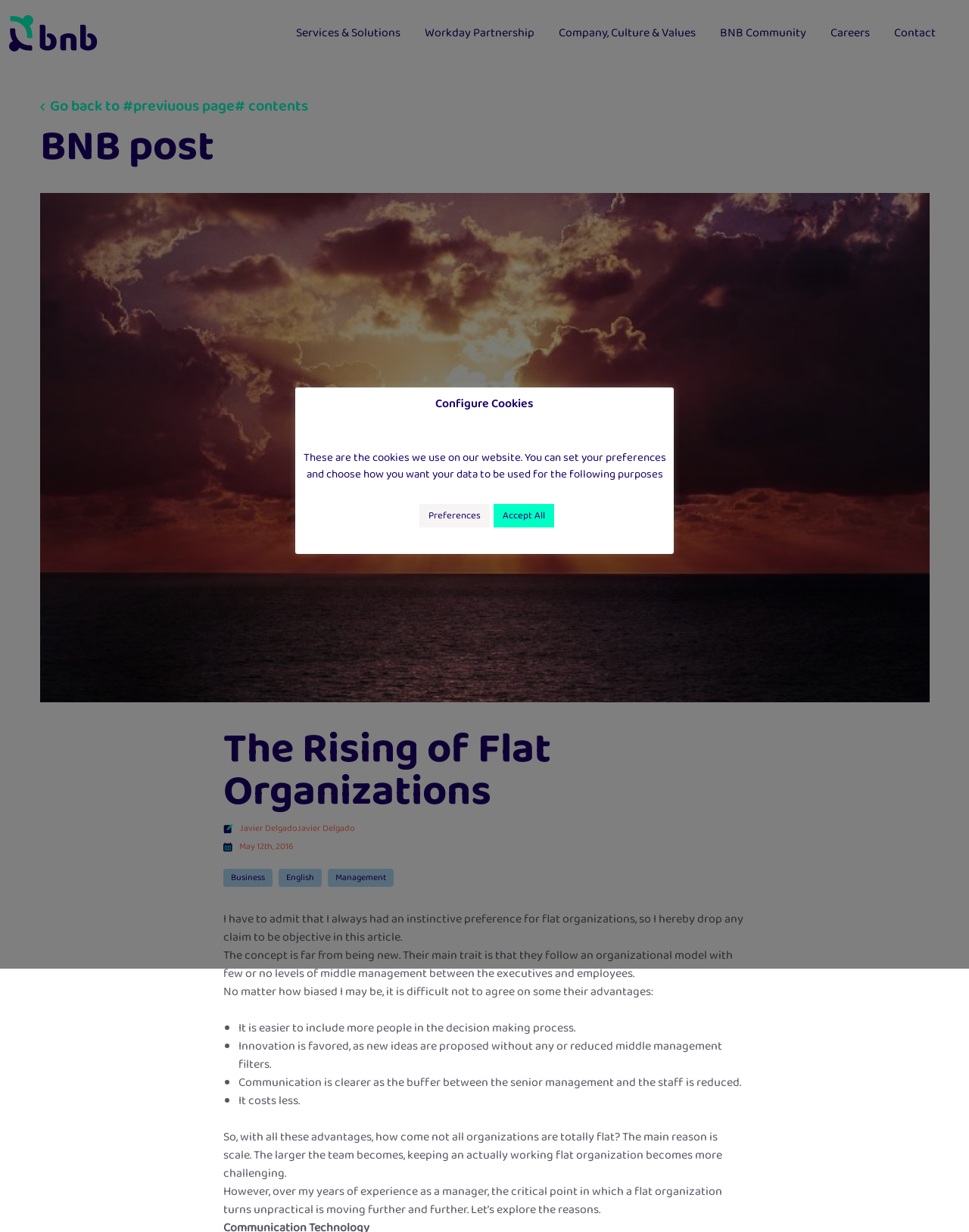Locate the bounding box coordinates of the area to click to fulfill this instruction: "Go back to previous page". The bounding box should be presented as four float numbers between 0 and 1, in the order [left, top, right, bottom].

[0.041, 0.076, 0.318, 0.096]